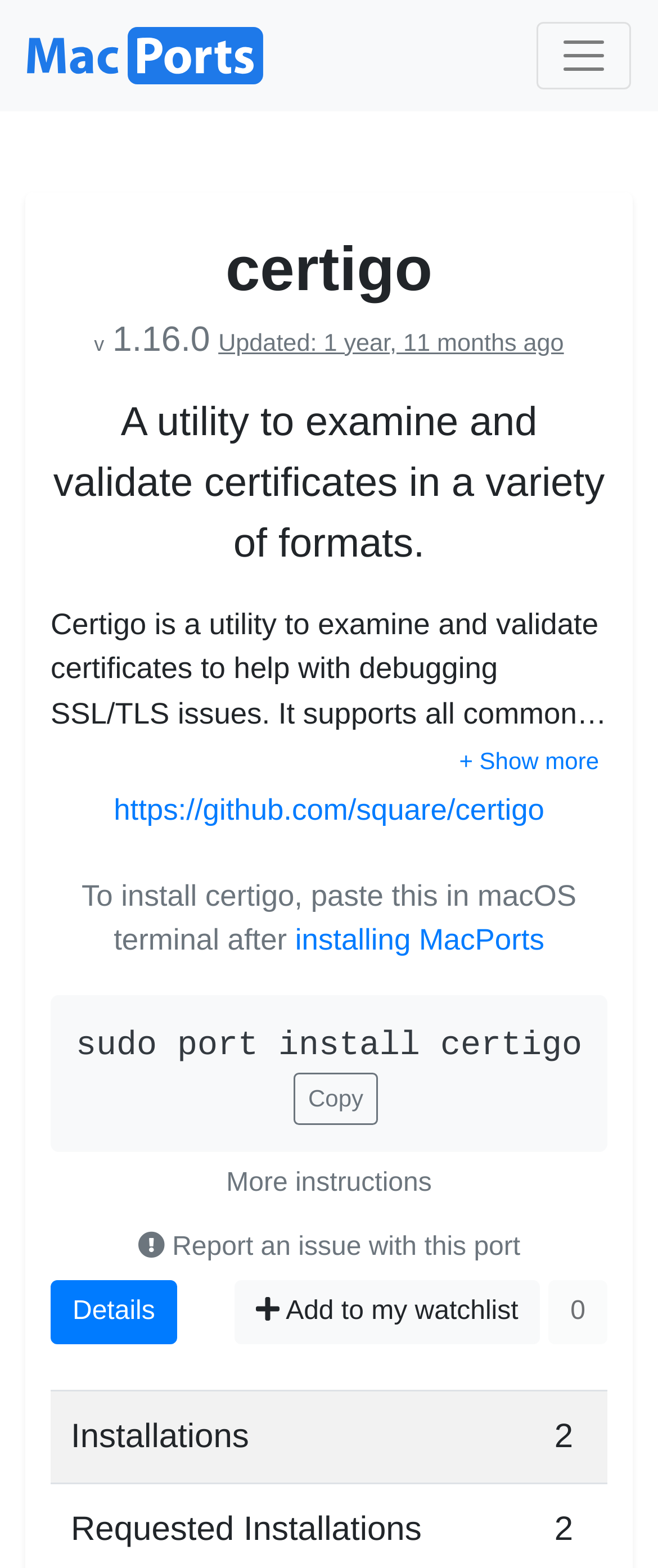Please locate the bounding box coordinates of the element's region that needs to be clicked to follow the instruction: "Show more details about certigo". The bounding box coordinates should be provided as four float numbers between 0 and 1, i.e., [left, top, right, bottom].

[0.685, 0.469, 0.923, 0.503]